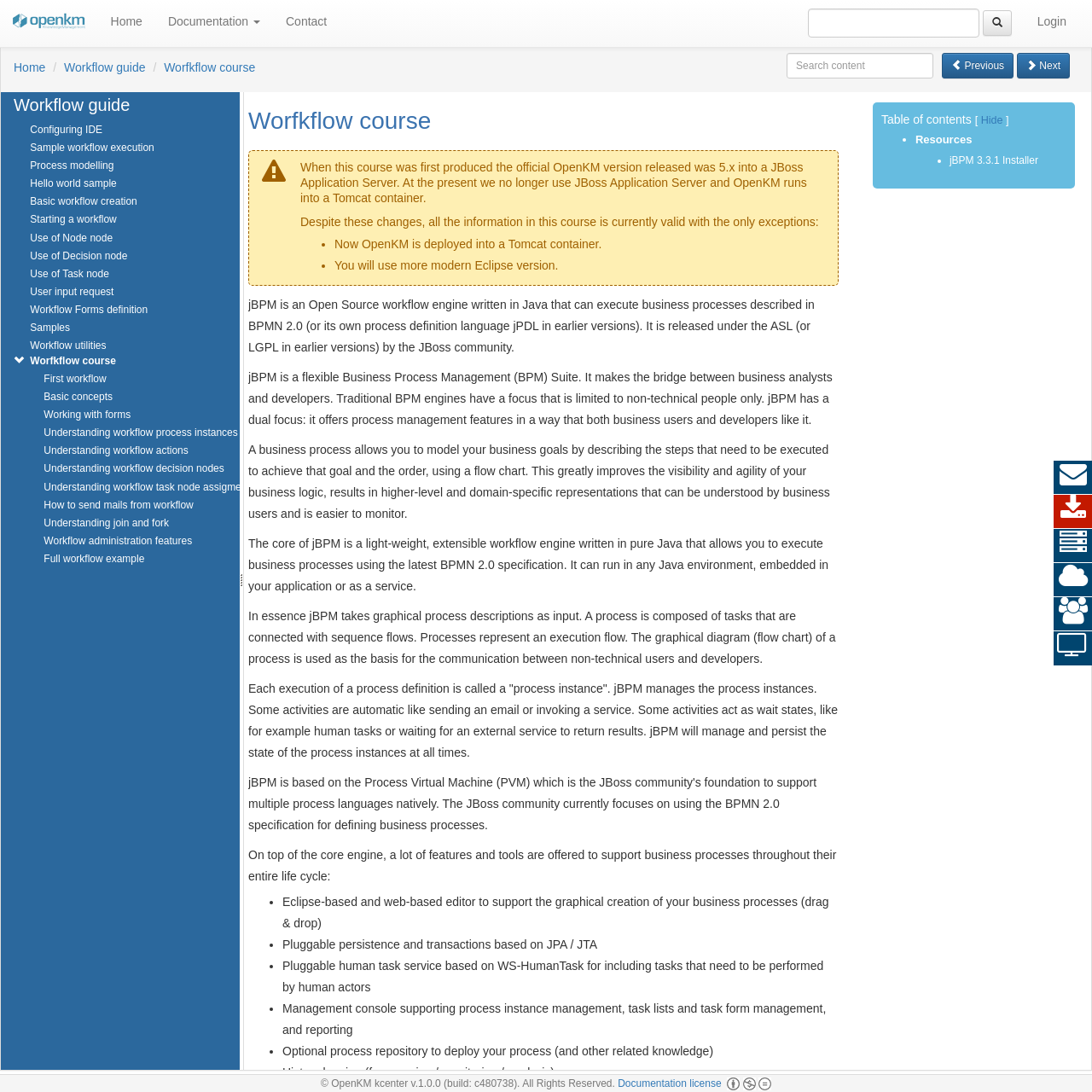Predict the bounding box coordinates of the area that should be clicked to accomplish the following instruction: "Click on the 'Configuring IDE' link". The bounding box coordinates should consist of four float numbers between 0 and 1, i.e., [left, top, right, bottom].

[0.028, 0.113, 0.094, 0.124]